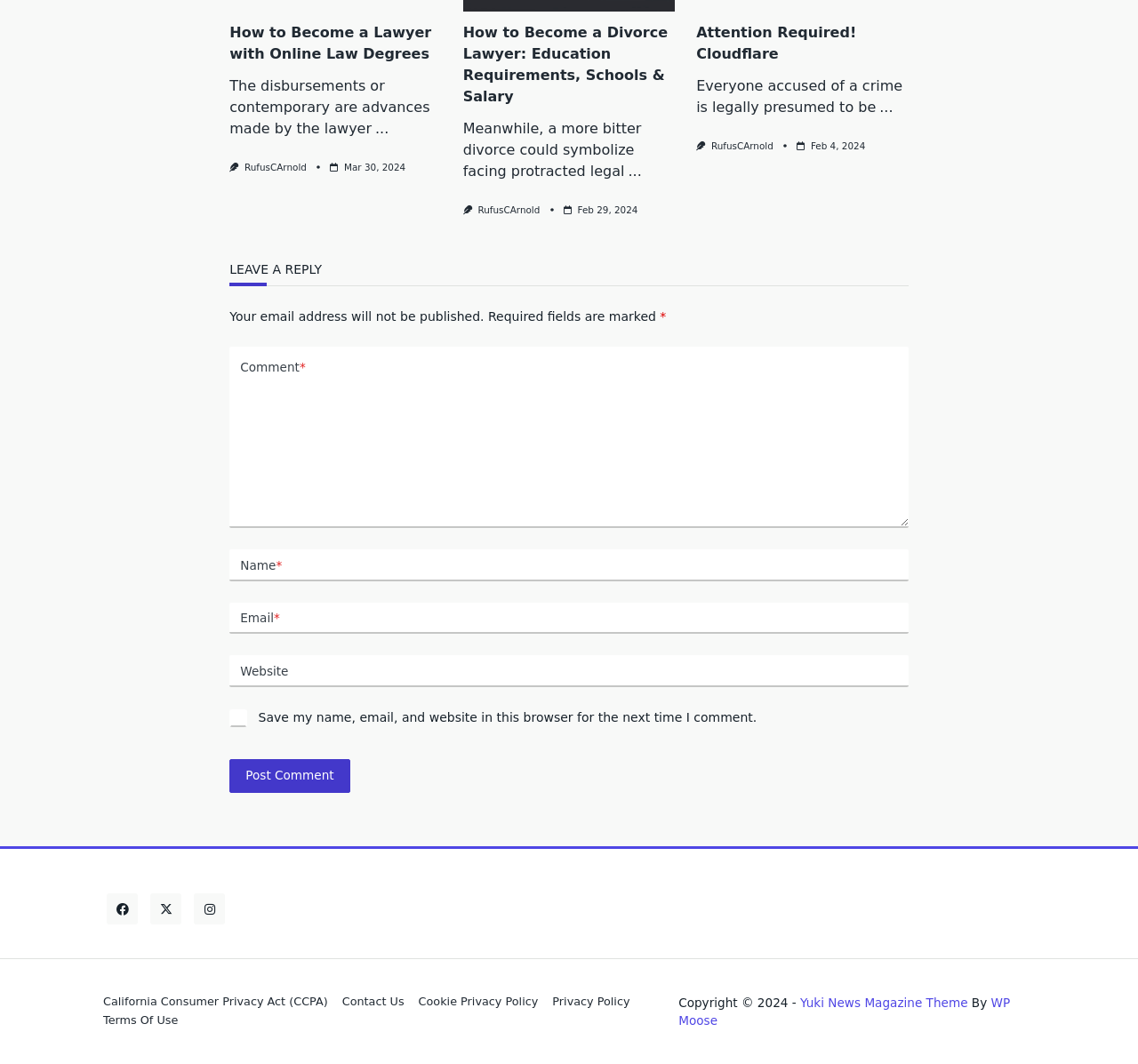Locate the bounding box coordinates of the segment that needs to be clicked to meet this instruction: "Leave a reply".

[0.202, 0.245, 0.798, 0.269]